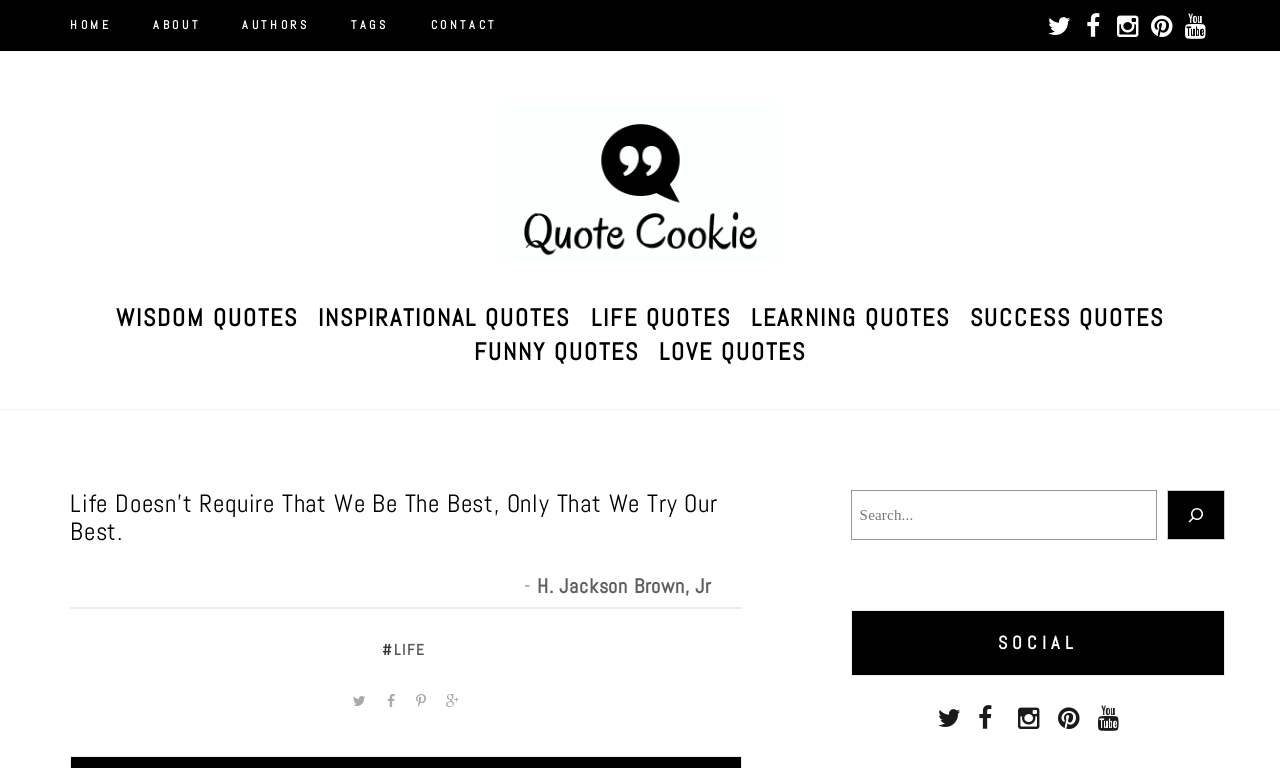Determine the bounding box coordinates for the area you should click to complete the following instruction: "Click on the HOME link".

[0.055, 0.0, 0.102, 0.067]